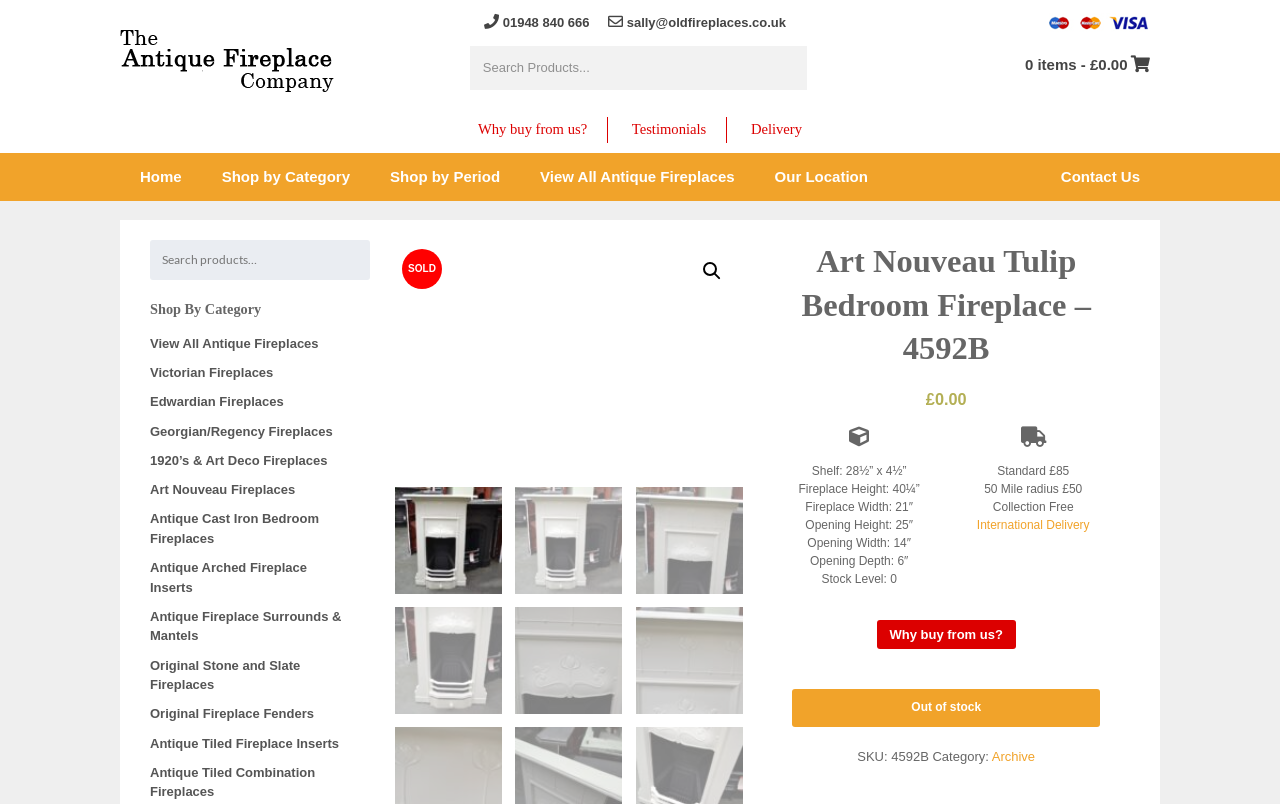From the webpage screenshot, predict the bounding box of the UI element that matches this description: "View All Antique Fireplaces".

[0.117, 0.418, 0.249, 0.436]